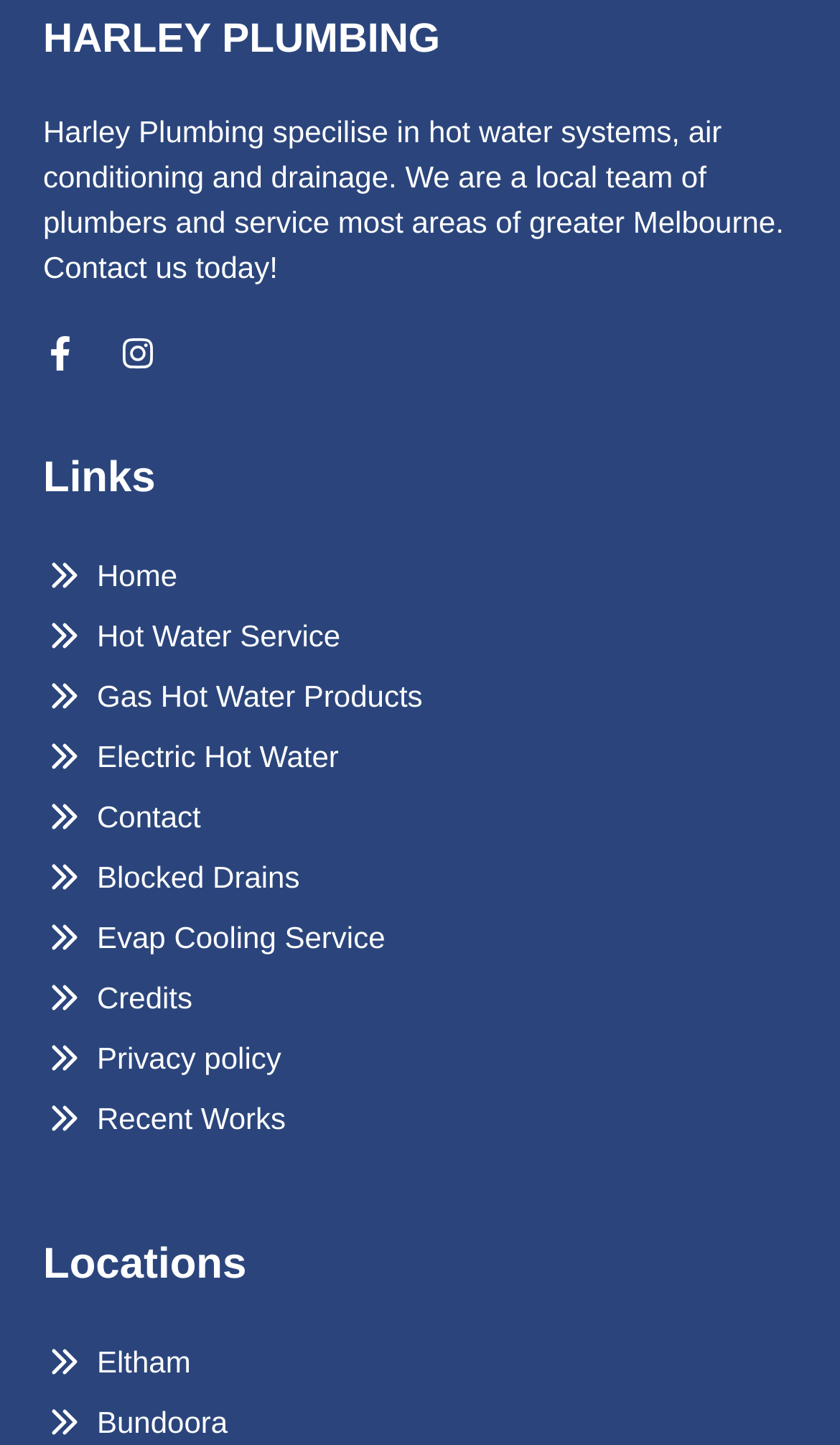What is the name of the plumbing company?
Refer to the image and give a detailed answer to the question.

The name of the plumbing company can be found in the top-left corner of the webpage, where it is written in bold font as 'HARLEY PLUMBING'.